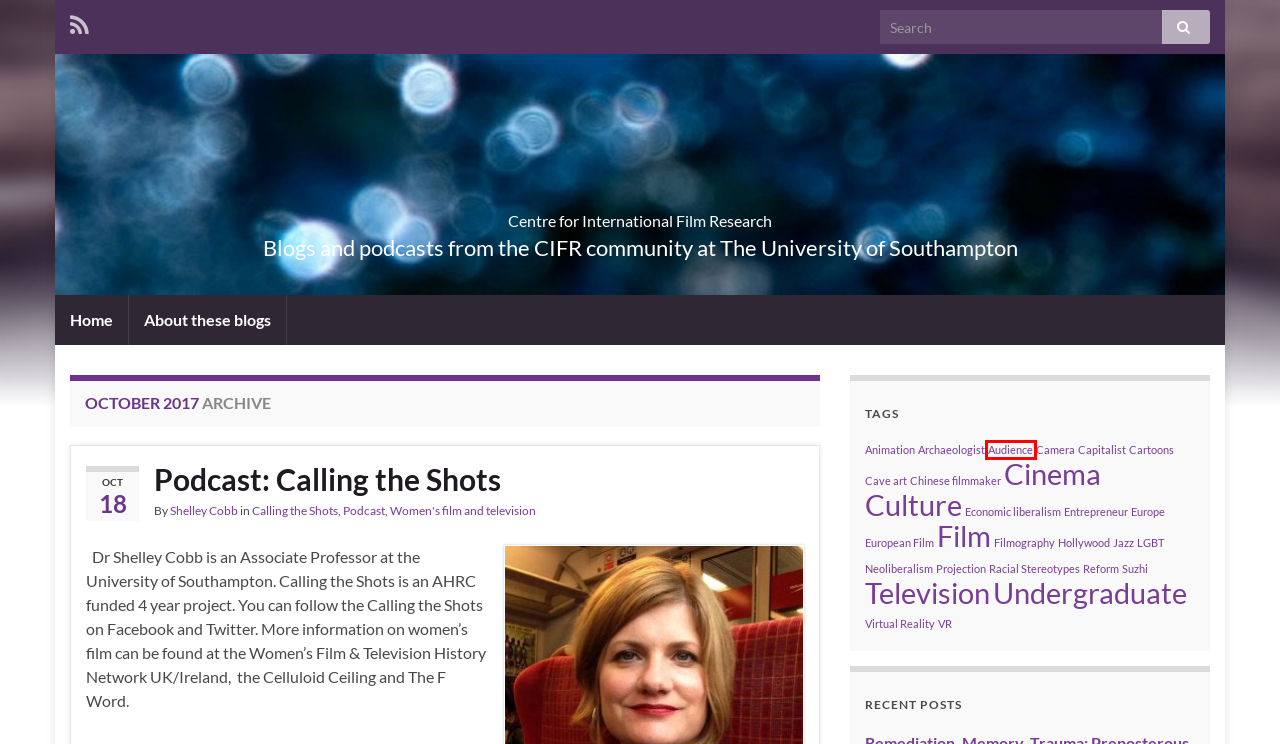View the screenshot of the webpage containing a red bounding box around a UI element. Select the most fitting webpage description for the new page shown after the element in the red bounding box is clicked. Here are the candidates:
A. Television – Centre for International Film Research
B. Podcast: Calling the Shots – Centre for International Film Research
C. Audience – Centre for International Film Research
D. Podcast – Centre for International Film Research
E. Centre for International Film Research
F. Camera – Centre for International Film Research
G. Cinema – Centre for International Film Research
H. Cartoons – Centre for International Film Research

C